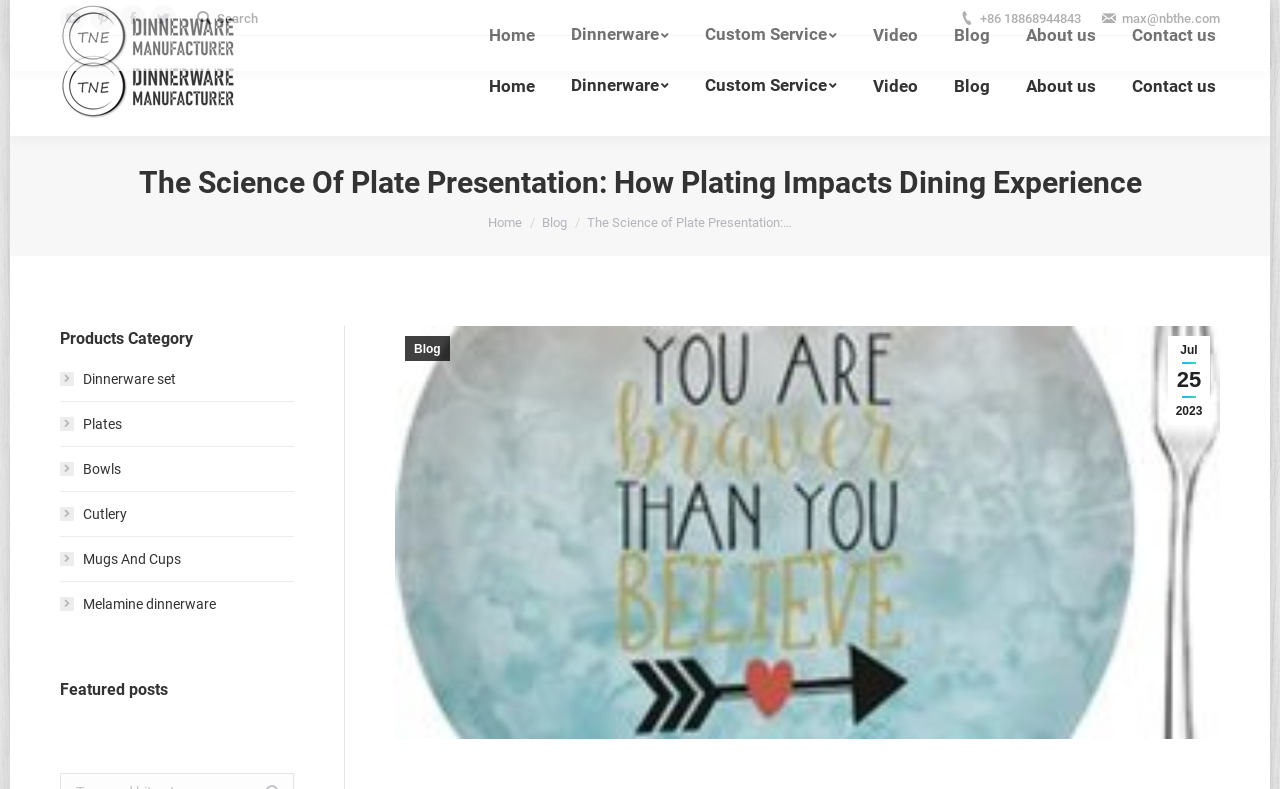Answer the question below in one word or phrase:
Are there social media links on the top left?

Yes